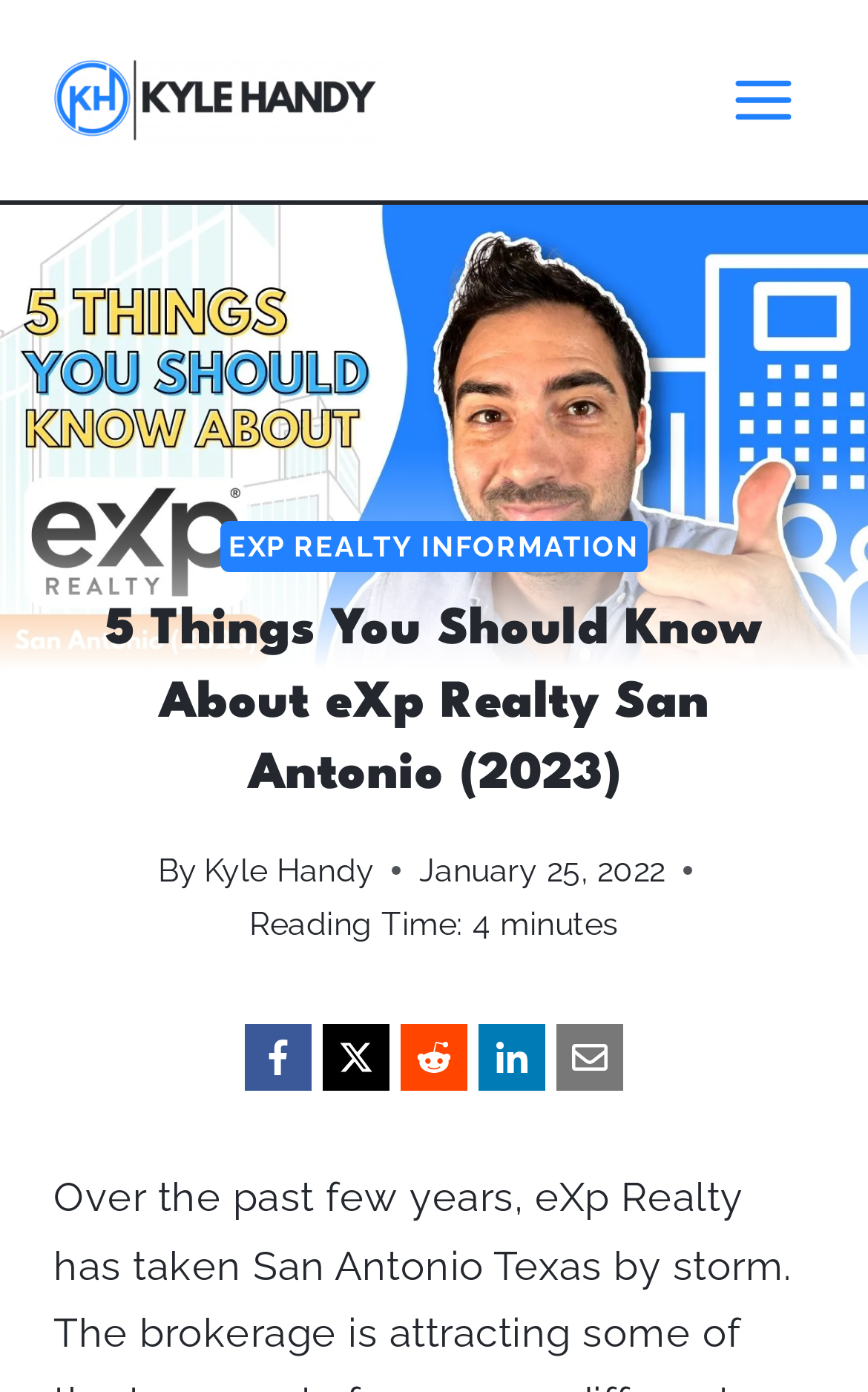What is the reading time of the article?
Refer to the image and provide a concise answer in one word or phrase.

4 minutes